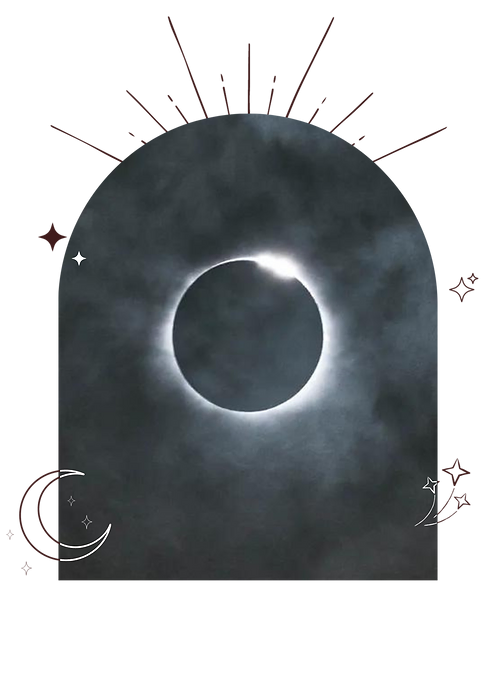Elaborate on all the features and components visible in the image.

The image depicts a captivating view of a solar eclipse, framed within an elegant arch design. The darkened circle at the center represents the moon obscuring the sun, creating a striking contrast against the surrounding skies, which are shrouded in dramatic clouds. Radiating lines extend from the top of the arch, symbolizing the glowing rays of the sun attempting to break through. Delicate celestial elements, including crescent moons and sparkling stars, adorn the sides of the arch, enhancing the mystical and ethereal quality of the scene. This artistic portrayal reflects themes of transition, illumination in darkness, and the wonder of celestial events, inviting viewers to contemplate the beauty and mystery of the universe.